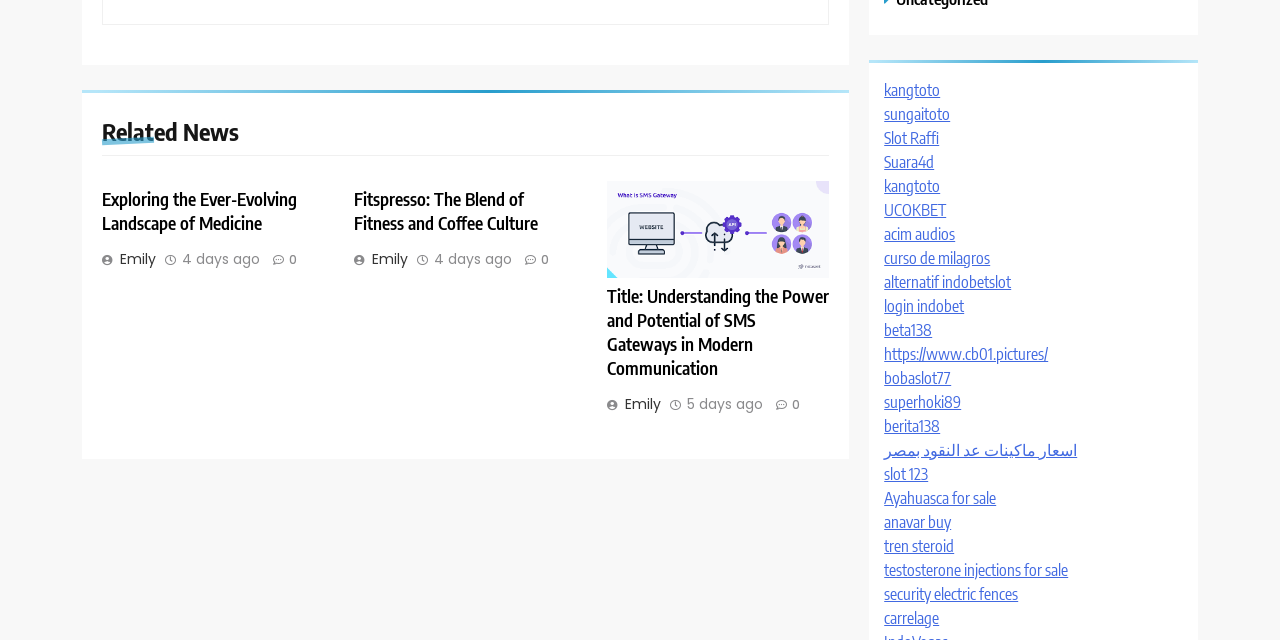Identify the bounding box for the UI element described as: "security electric fences". The coordinates should be four float numbers between 0 and 1, i.e., [left, top, right, bottom].

[0.691, 0.913, 0.795, 0.944]